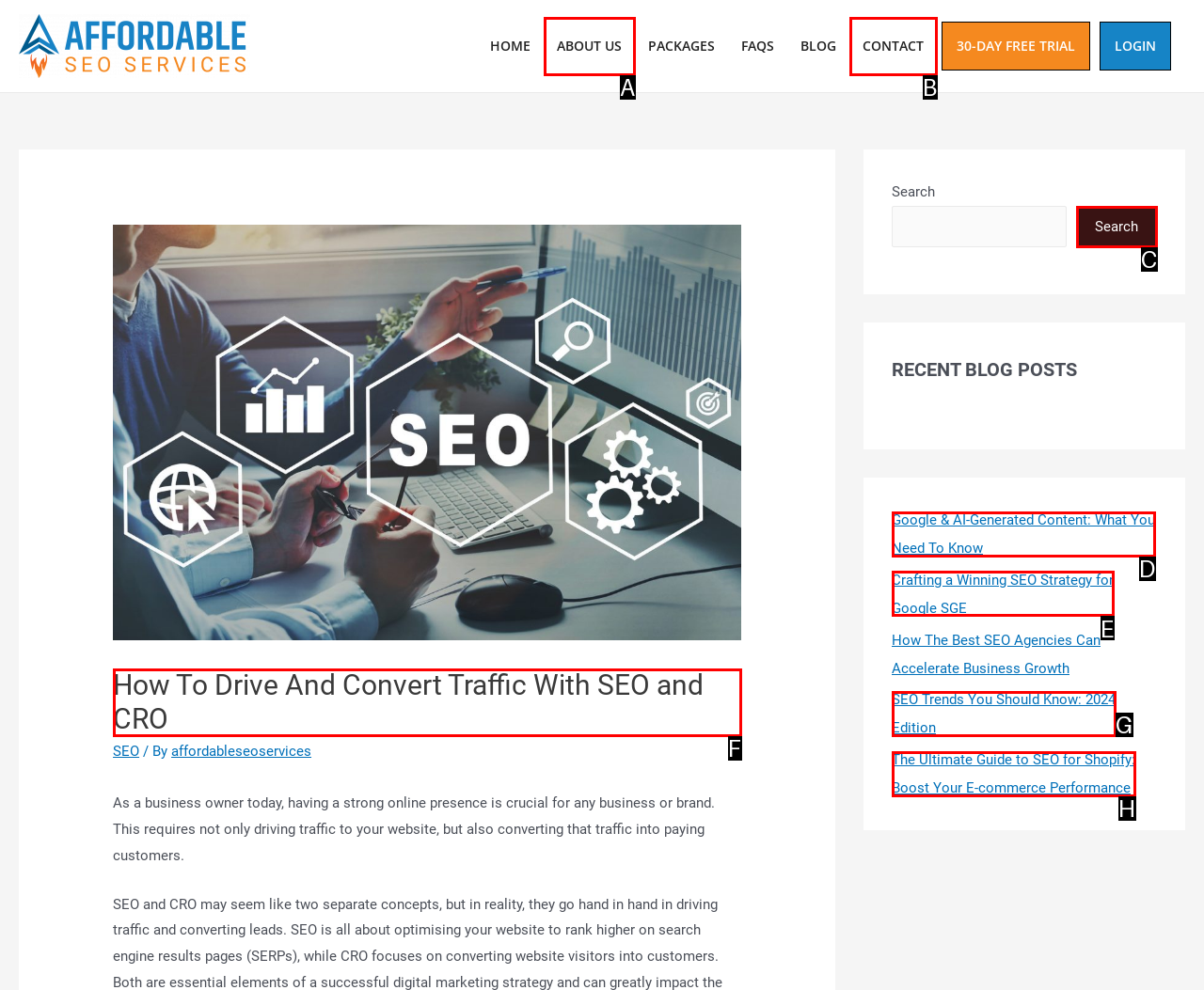Identify the appropriate choice to fulfill this task: Read the 'How To Drive And Convert Traffic With SEO and CRO' article
Respond with the letter corresponding to the correct option.

F